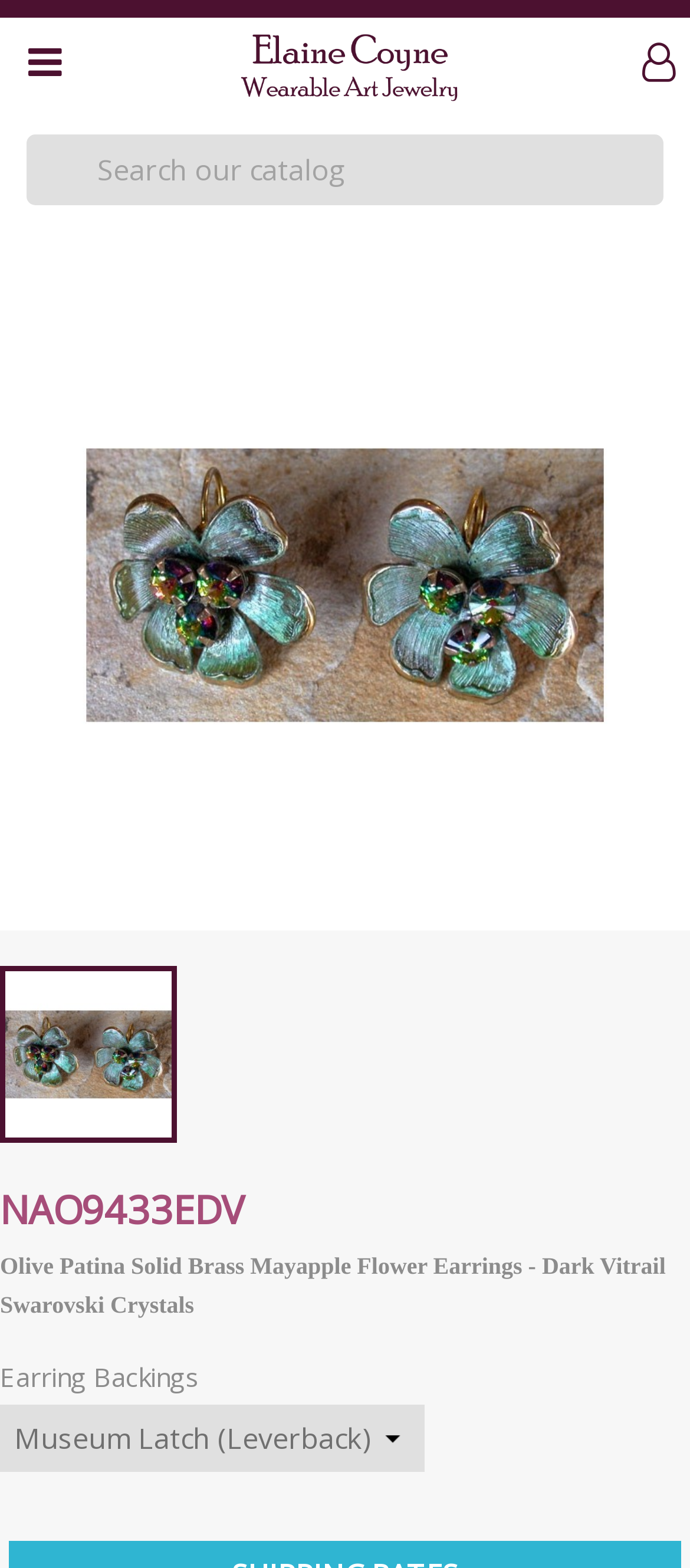Elaborate on the information and visuals displayed on the webpage.

This webpage is about Olive Patina Mayapple Flower Earrings featuring Swarovski Crystals by Elaine Coyne Galleries. At the top, there is a header section with a logo image of Elaine Coyne Galleries on the left, and a search bar with a magnifying glass icon on the right. Below the header, there is a large image of the earrings, taking up most of the width of the page. 

Below the large image, there is a smaller image of the earrings, positioned on the left side of the page. Next to the smaller image, there is a heading that reads "NAO9433EDV". 

On the right side of the page, there is a block of text that describes the earrings in detail, mentioning the materials used, such as solid brass and Swarovski crystals. Below this text, there is a section about earring backings. 

Finally, at the bottom of the page, there is a dropdown menu or combobox that allows users to select an option, although the specific options are not specified.